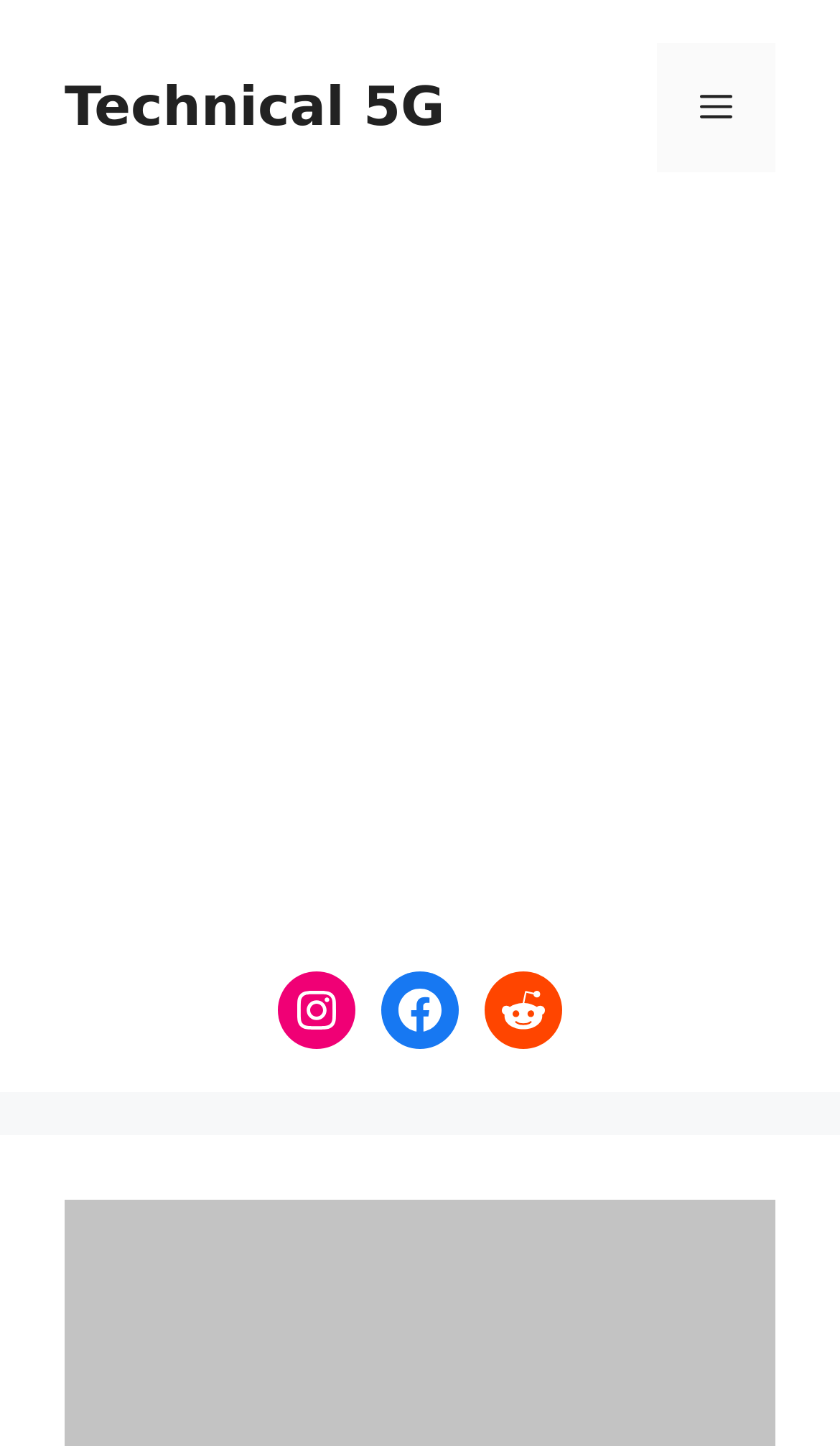Given the element description aria-label="Advertisement" name="aswift_1" title="Advertisement", predict the bounding box coordinates for the UI element in the webpage screenshot. The format should be (top-left x, top-left y, bottom-right x, bottom-right y), and the values should be between 0 and 1.

[0.0, 0.134, 1.0, 0.618]